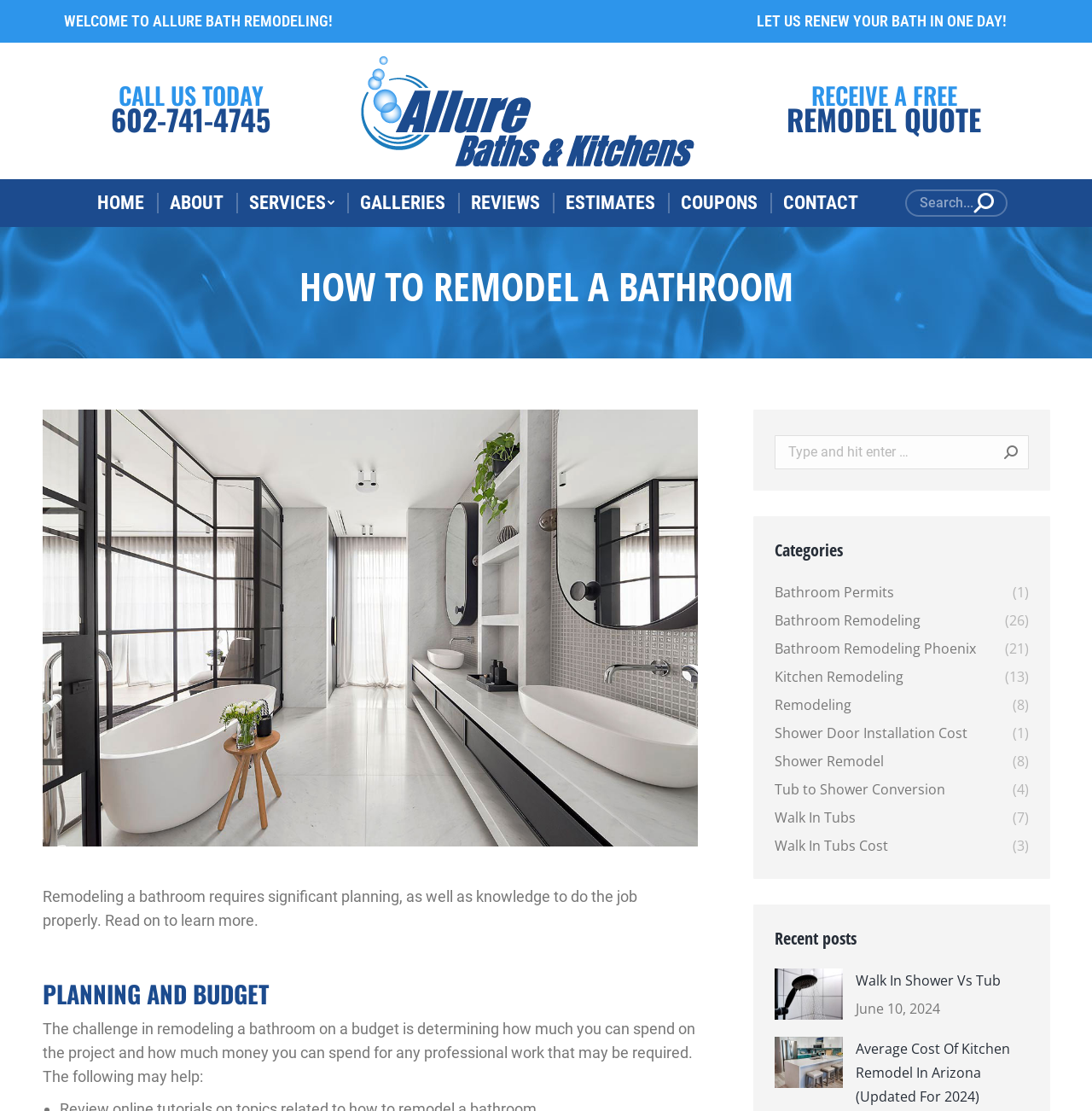Generate a comprehensive caption for the webpage you are viewing.

This webpage is about bathroom remodeling, specifically providing guidance on how to remodel a bathroom and offering services from Allure Baths and Kitchens. 

At the top of the page, there is a prominent header section with two static text elements, "WELCOME TO ALLURE BATH REMODELING!" and "LET US RENEW YOUR BATH IN ONE DAY!", which are positioned side by side. Below these headers, there is a link to "Allure Bathroom Remodeling" accompanied by an image. 

To the left of this section, there are two static text elements, "CALL US TODAY" and the phone number "602-741-4745". On the right side, there are two more static text elements, "RECEIVE A FREE" and "REMODEL QUOTE". 

A horizontal menubar is located below these elements, containing seven menu items: "HOME", "ABOUT", "SERVICES", "GALLERIES", "REVIEWS", "ESTIMATES", and "CONTACT". 

On the right side of the menubar, there is a search bar with a static text element "Search:" and a textbox to input search queries. 

The main content of the page is divided into sections. The first section has a heading "HOW TO REMODEL A BATHROOM" and contains an image, a static text element describing the process of remodeling a bathroom, and a subheading "PLANNING AND BUDGET" with more static text describing the challenges of remodeling on a budget. 

Below this section, there is another search bar and a section labeled "Categories". Further down, there is a section labeled "Recent posts" with a list of article links, each accompanied by an image, a title, and a timestamp. 

At the very bottom of the page, there is a link to "Go to Top" with an upward arrow icon.